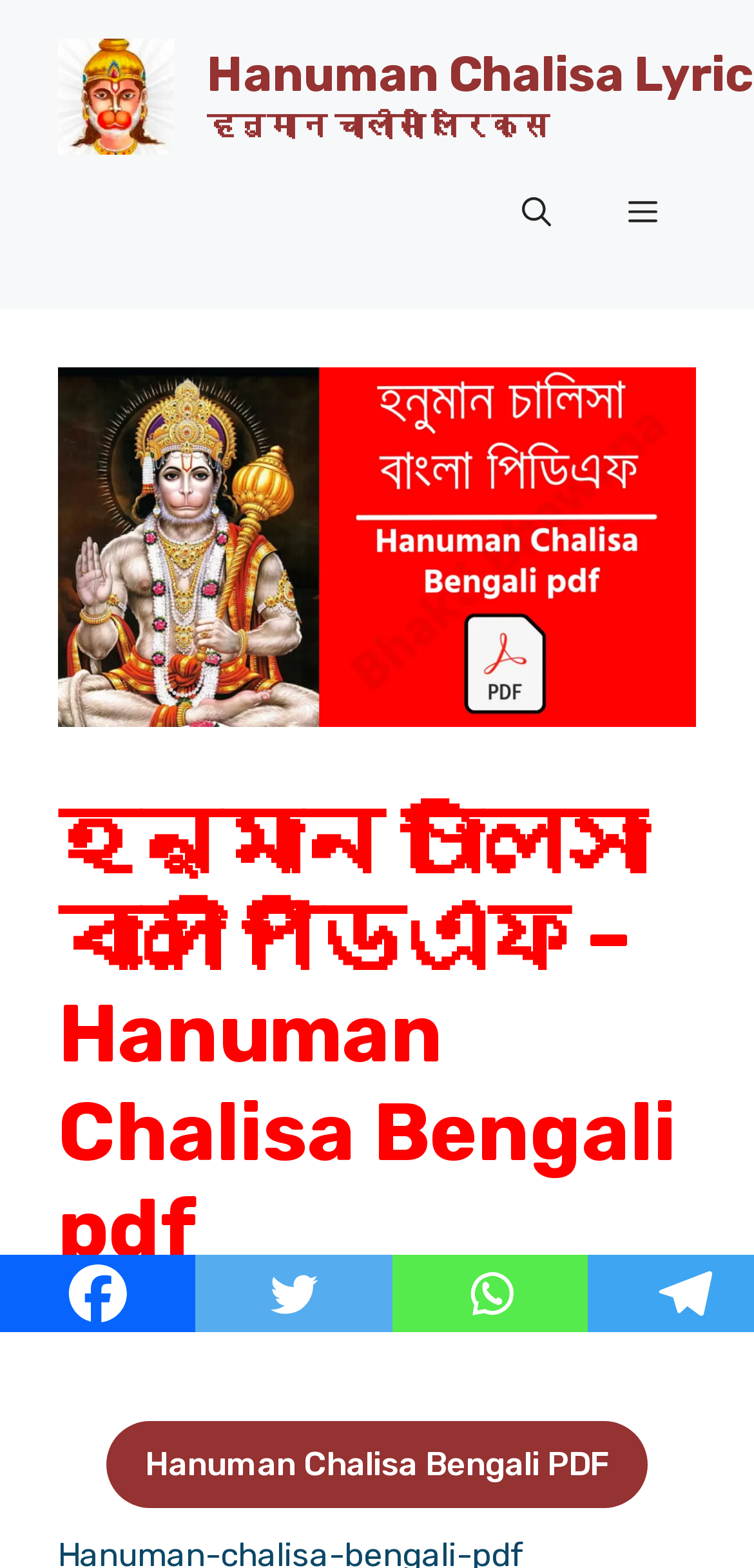Find the UI element described as: "aria-label="Twitter" title="Twitter"" and predict its bounding box coordinates. Ensure the coordinates are four float numbers between 0 and 1, [left, top, right, bottom].

[0.26, 0.8, 0.519, 0.85]